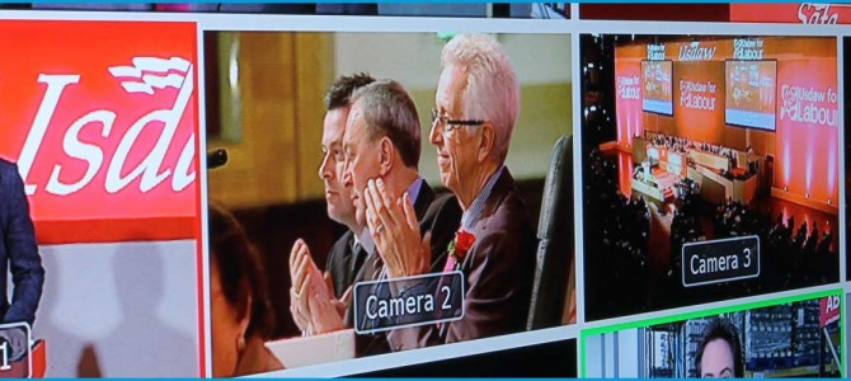What is the purpose of the videography?
Based on the image, answer the question in a detailed manner.

According to the caption, the professional videography by Irwin Video is tasked with covering the entirety of the four-day event for both archival purposes and live broadcasting, ensuring that all key moments and discussions are captured.